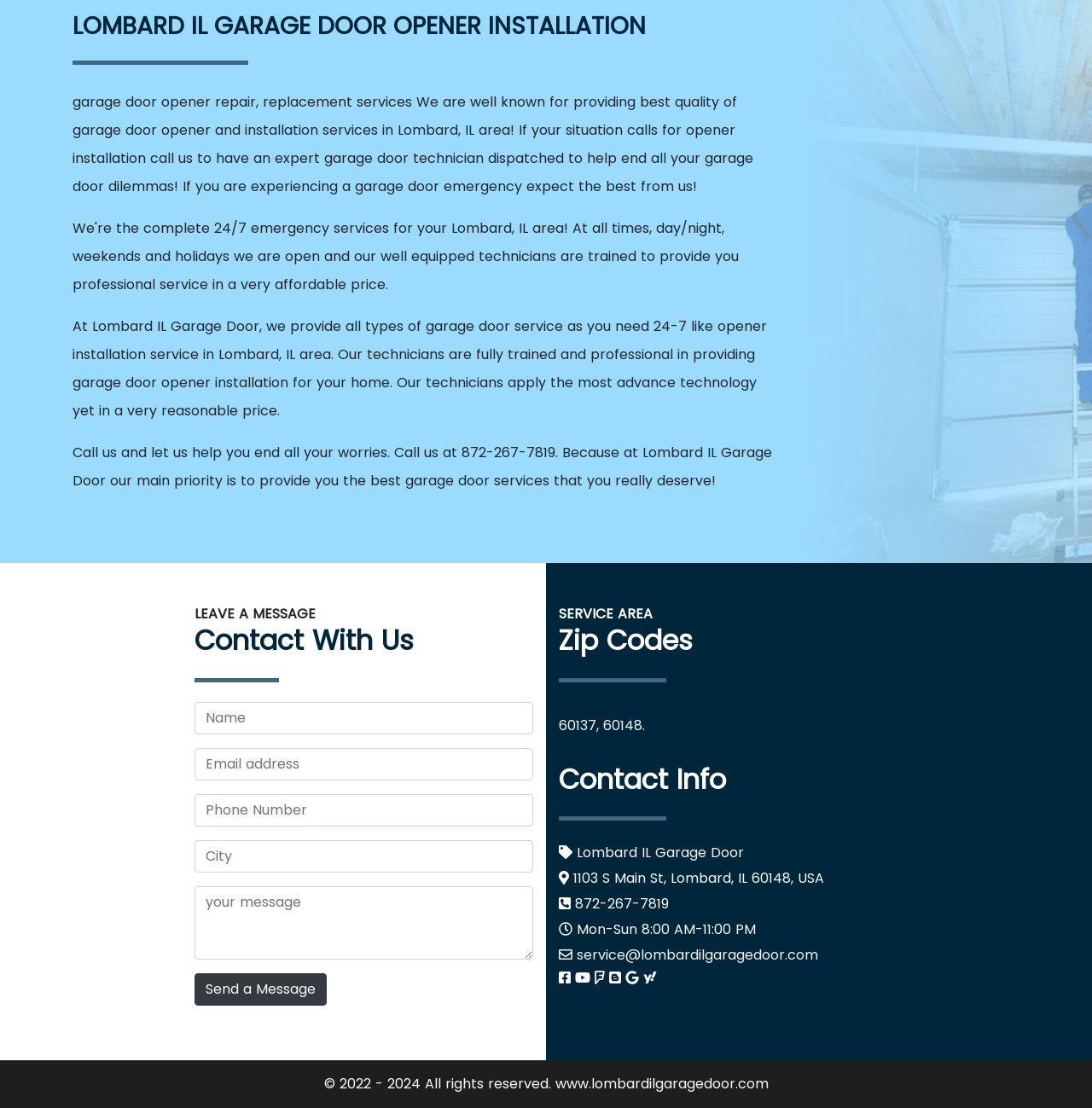Show the bounding box coordinates of the element that should be clicked to complete the task: "Search for products".

None